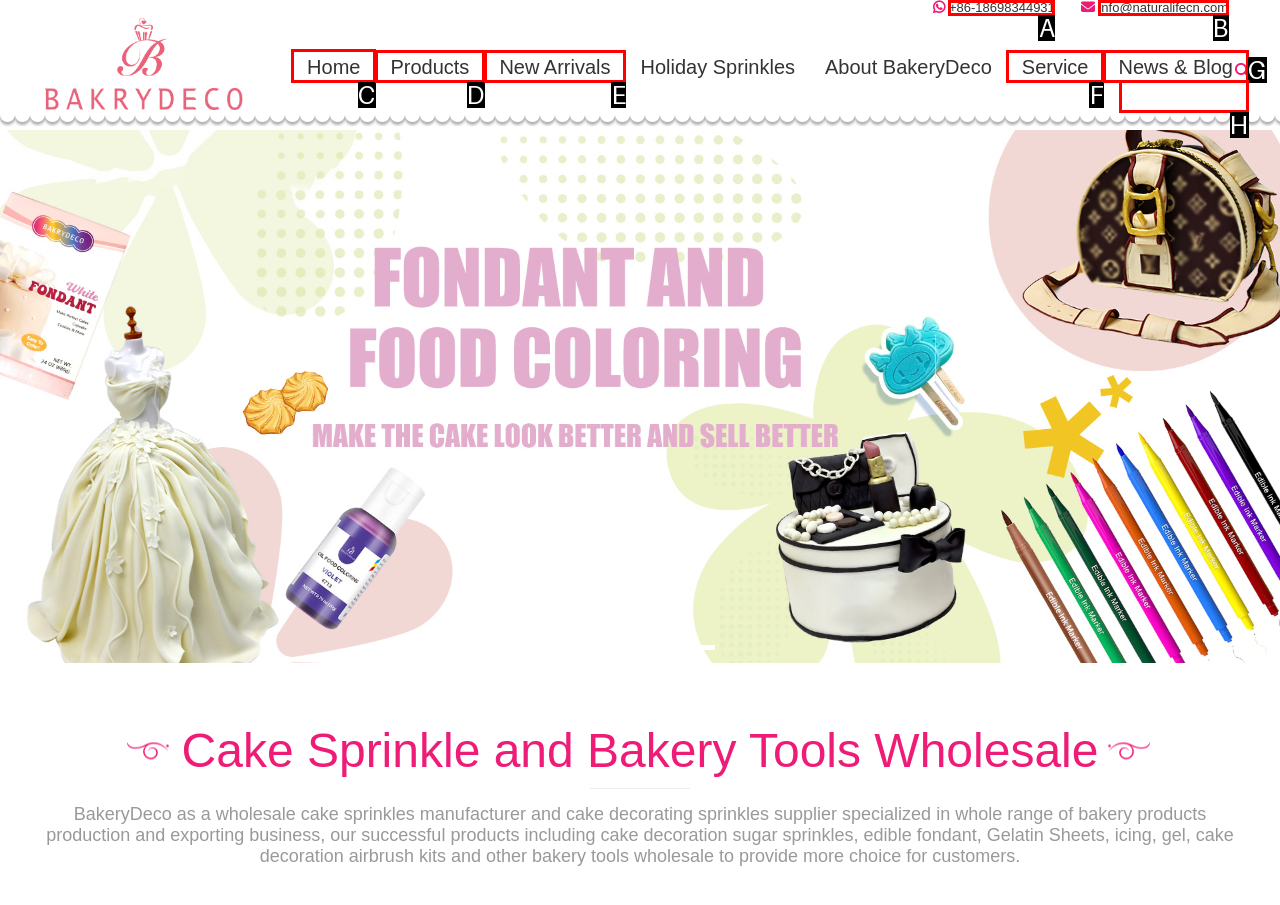Which HTML element should be clicked to fulfill the following task: Click the 'Home' link?
Reply with the letter of the appropriate option from the choices given.

C